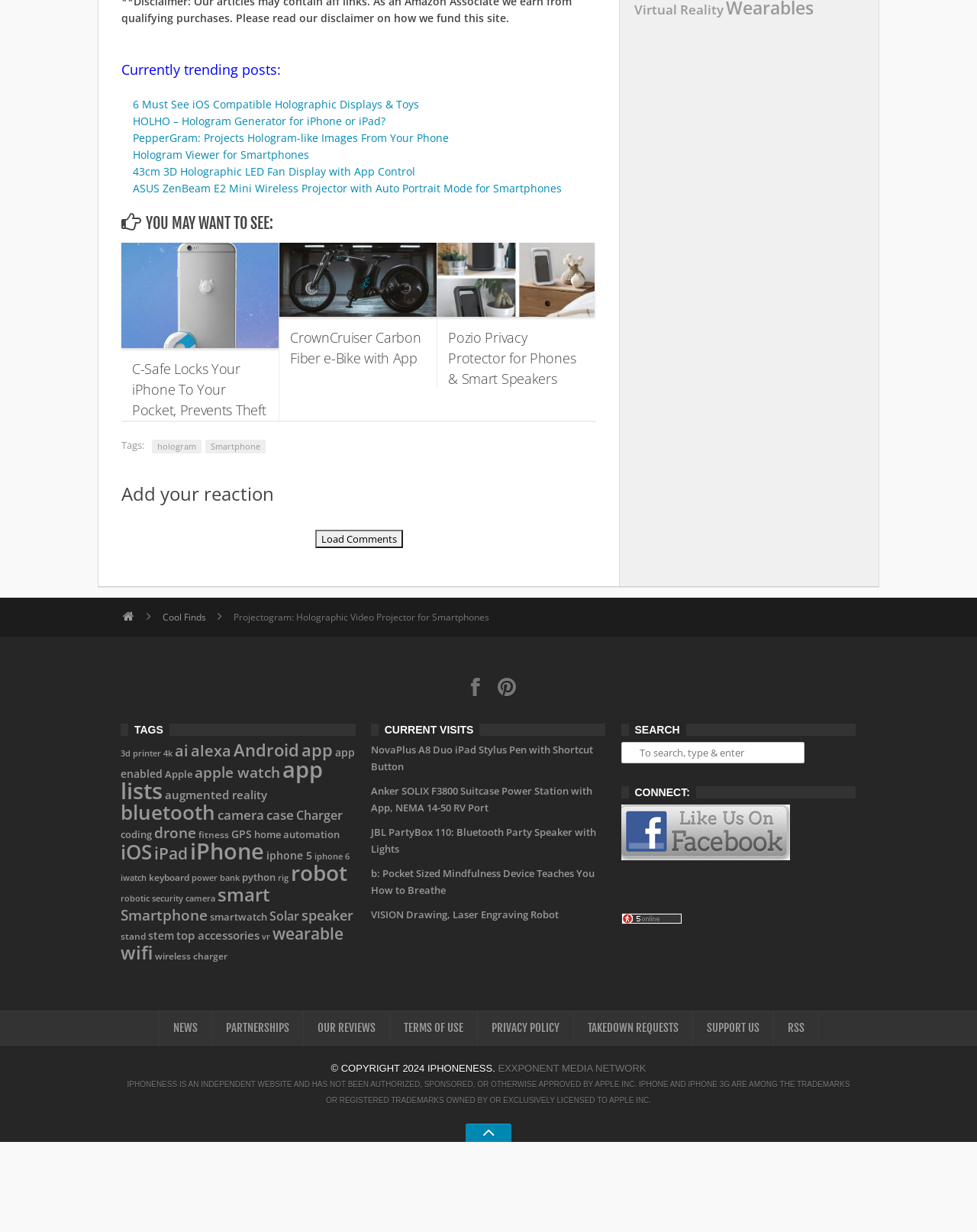How many tags are listed on this webpage?
Deliver a detailed and extensive answer to the question.

I counted the number of links under the 'TAGS' heading, and there are 30 tags listed.